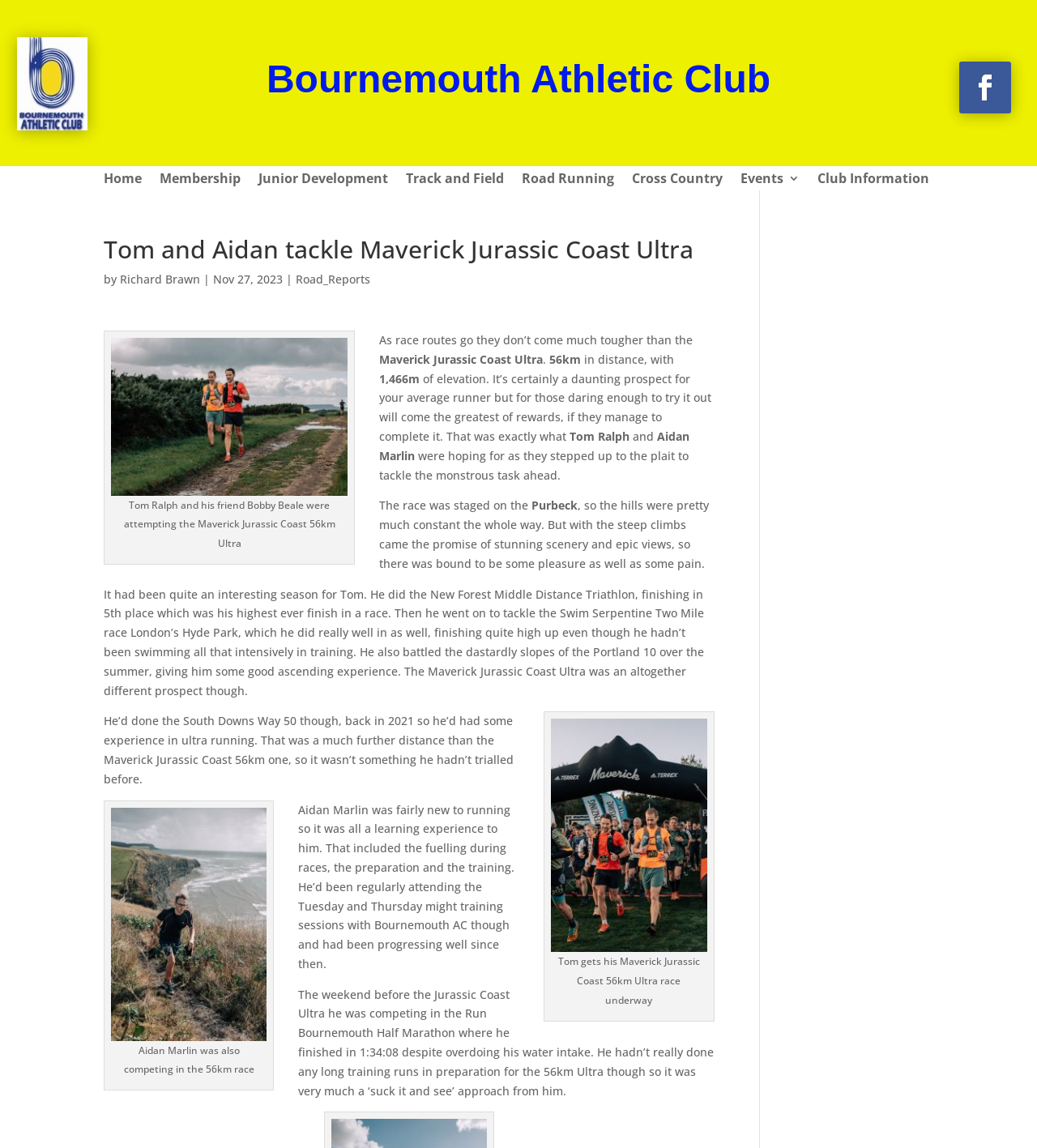Determine the bounding box coordinates for the area you should click to complete the following instruction: "View the image of Tom and Bobby heading along the trail".

[0.107, 0.294, 0.335, 0.432]